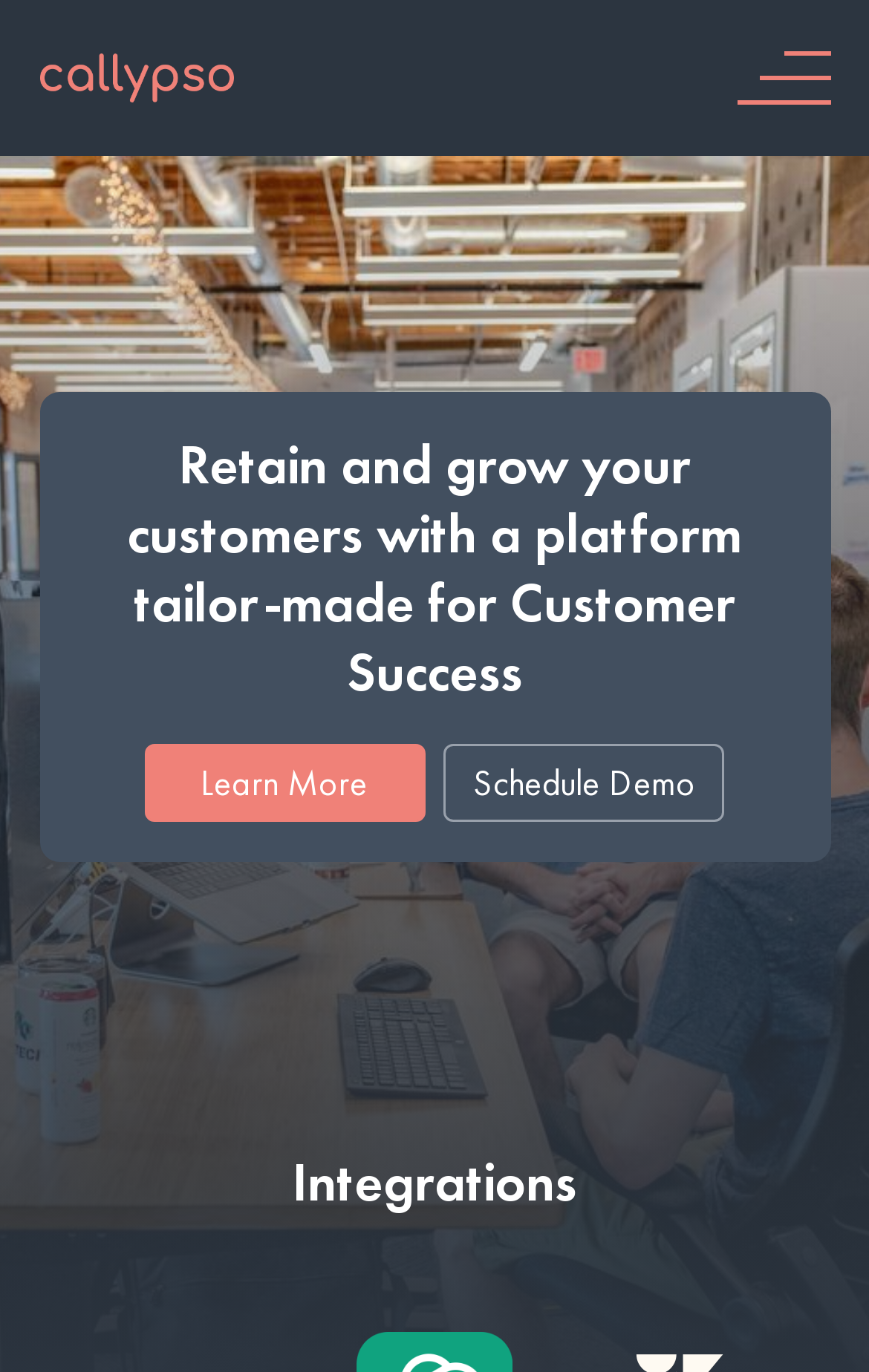Answer the question in a single word or phrase:
How many links are on the top of the page?

2